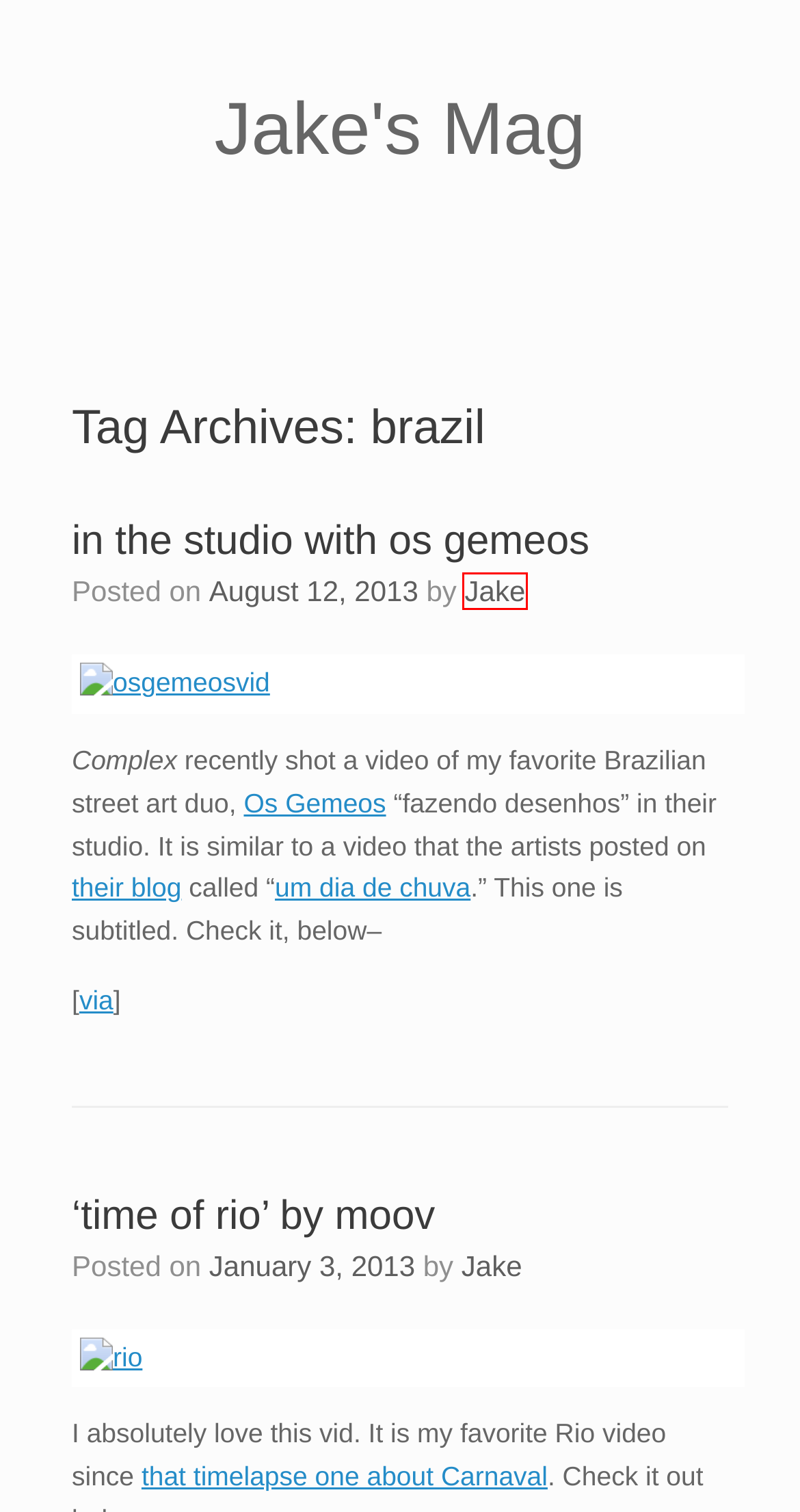You are provided a screenshot of a webpage featuring a red bounding box around a UI element. Choose the webpage description that most accurately represents the new webpage after clicking the element within the red bounding box. Here are the candidates:
A. Jake – Jake's Mag
B. A rainy day with os gemeos – Jake's Mag
C. city of samba – Jake's Mag
D. SiteOrigin - Free WordPress Themes and Plugins
E. os gemeos – Jake's Mag
F. in the studio with os gemeos – Jake's Mag
G. ‘time of rio’ by moov – Jake's Mag
H. Jake's Mag – World from the POV of Jacob Breinholt

A